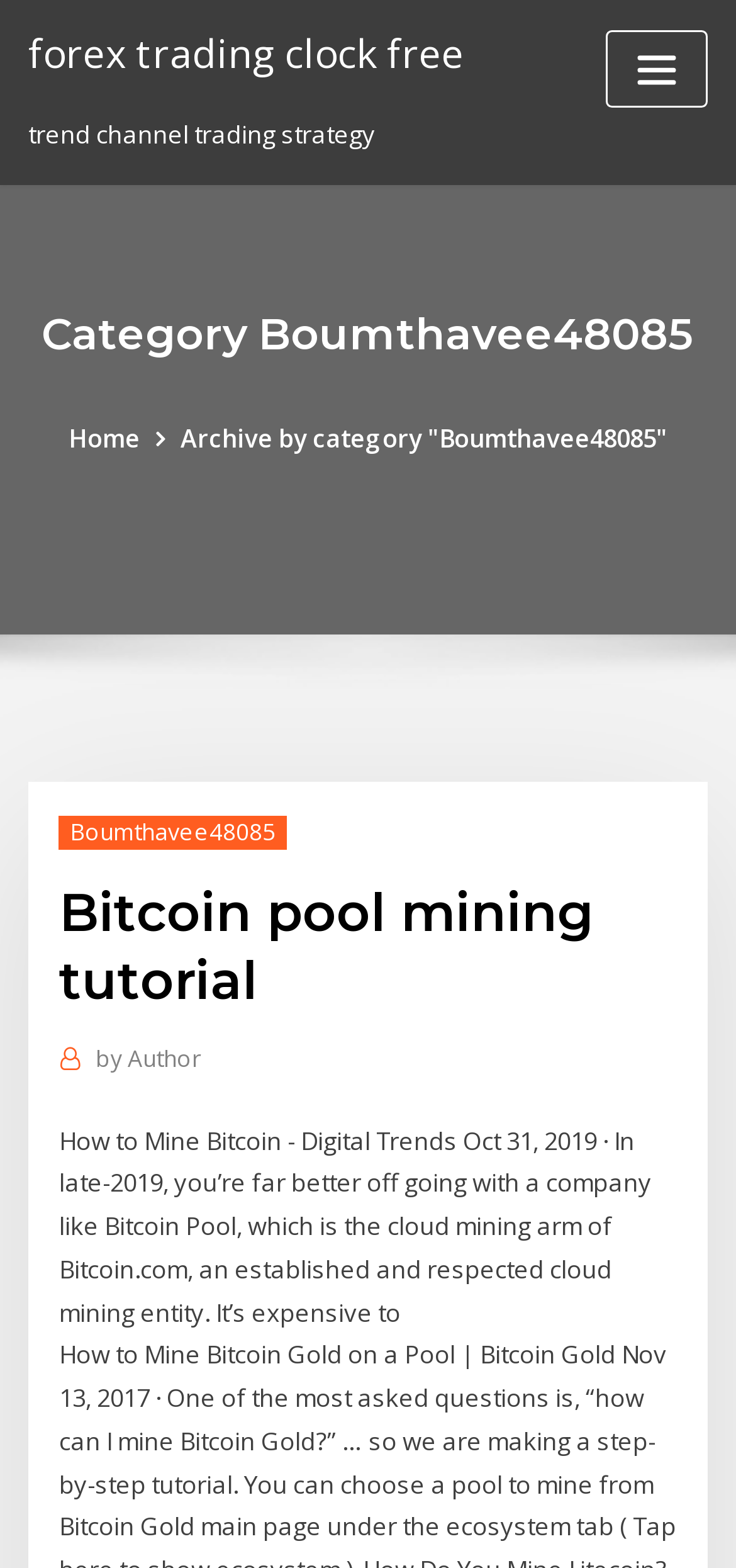Provide the bounding box coordinates of the HTML element described as: "Archive by category "Boumthavee48085"". The bounding box coordinates should be four float numbers between 0 and 1, i.e., [left, top, right, bottom].

[0.245, 0.269, 0.907, 0.29]